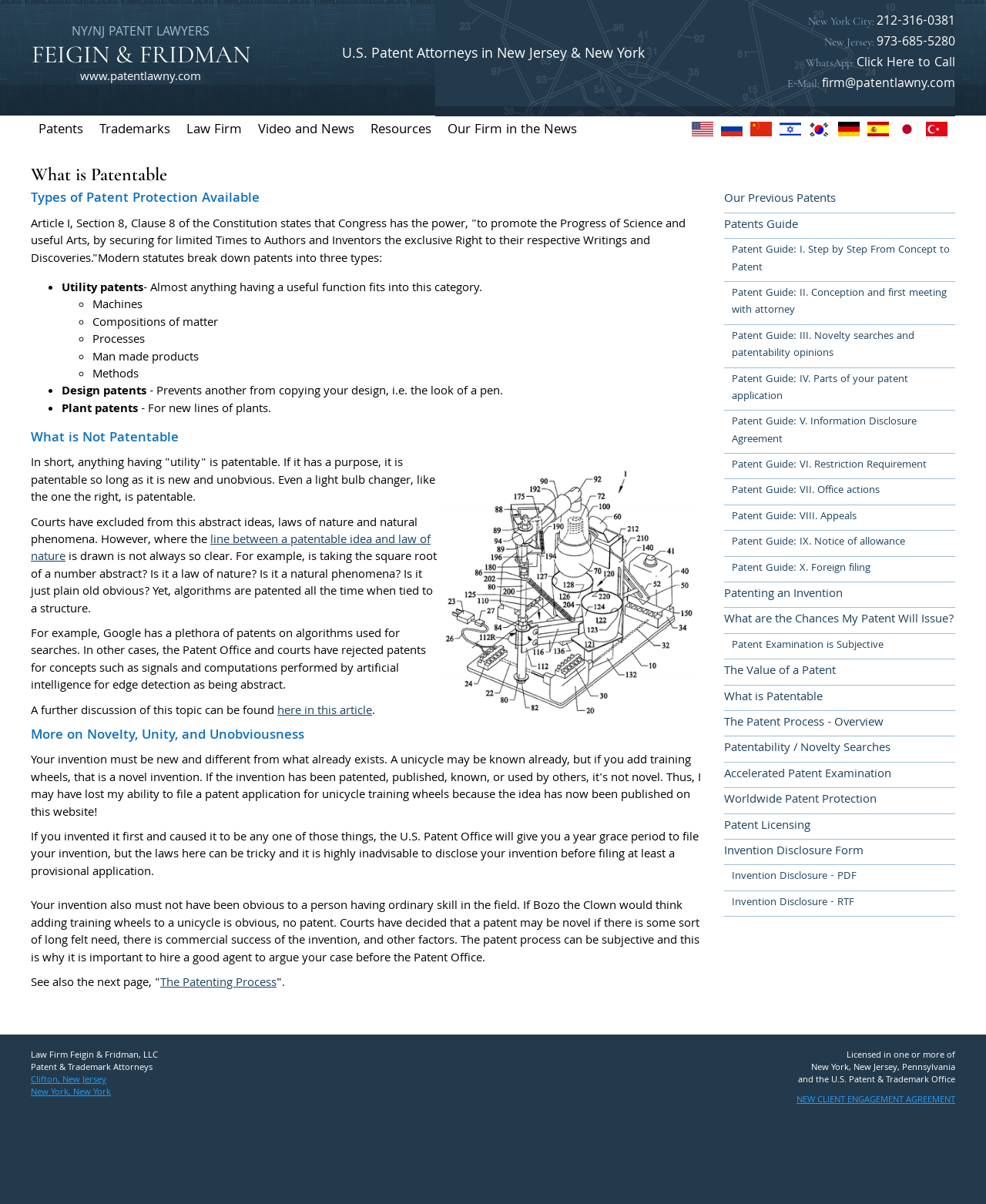Find the bounding box coordinates of the element you need to click on to perform this action: 'Read the article about the line between a patentable idea and law of nature'. The coordinates should be represented by four float values between 0 and 1, in the format [left, top, right, bottom].

[0.031, 0.441, 0.437, 0.472]